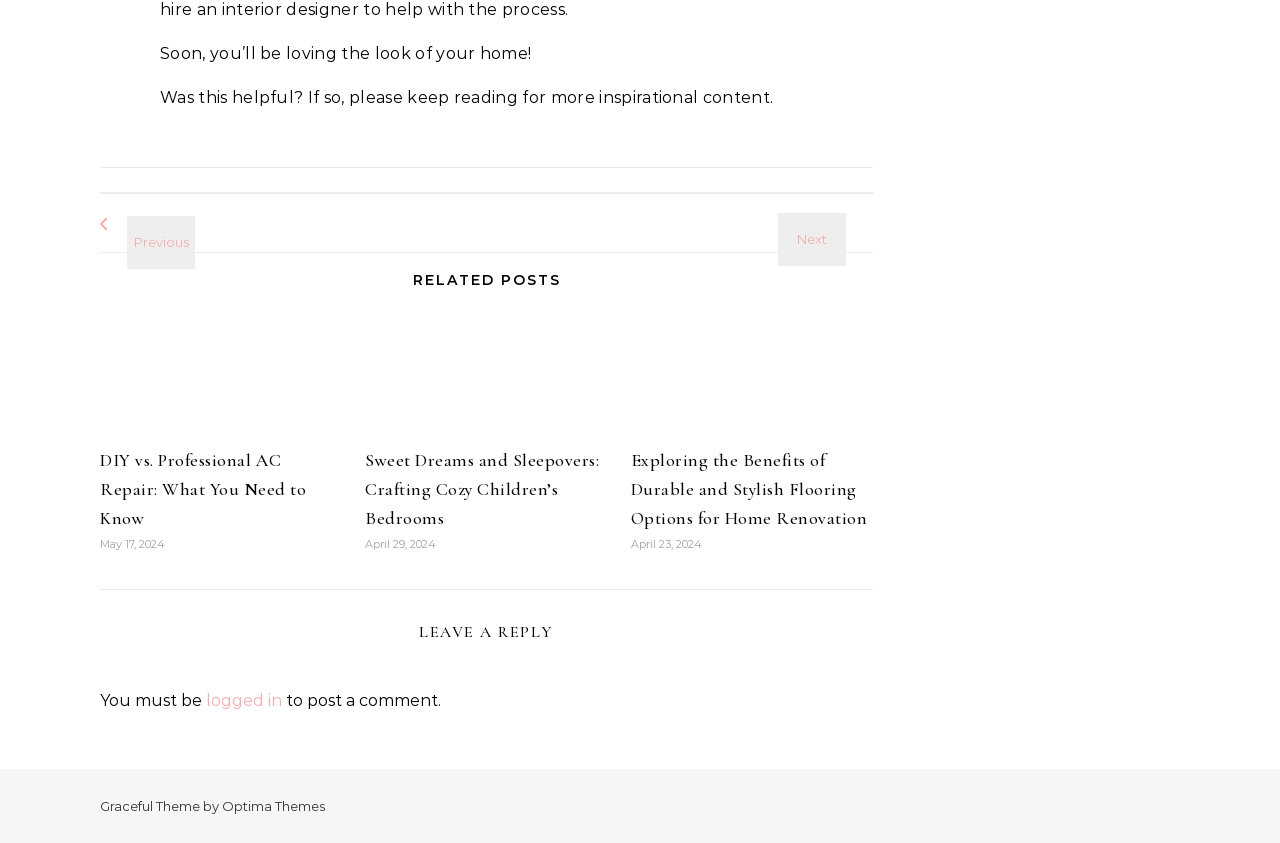Locate the coordinates of the bounding box for the clickable region that fulfills this instruction: "Click on 'kitchen safety Next'".

[0.612, 0.253, 0.682, 0.273]